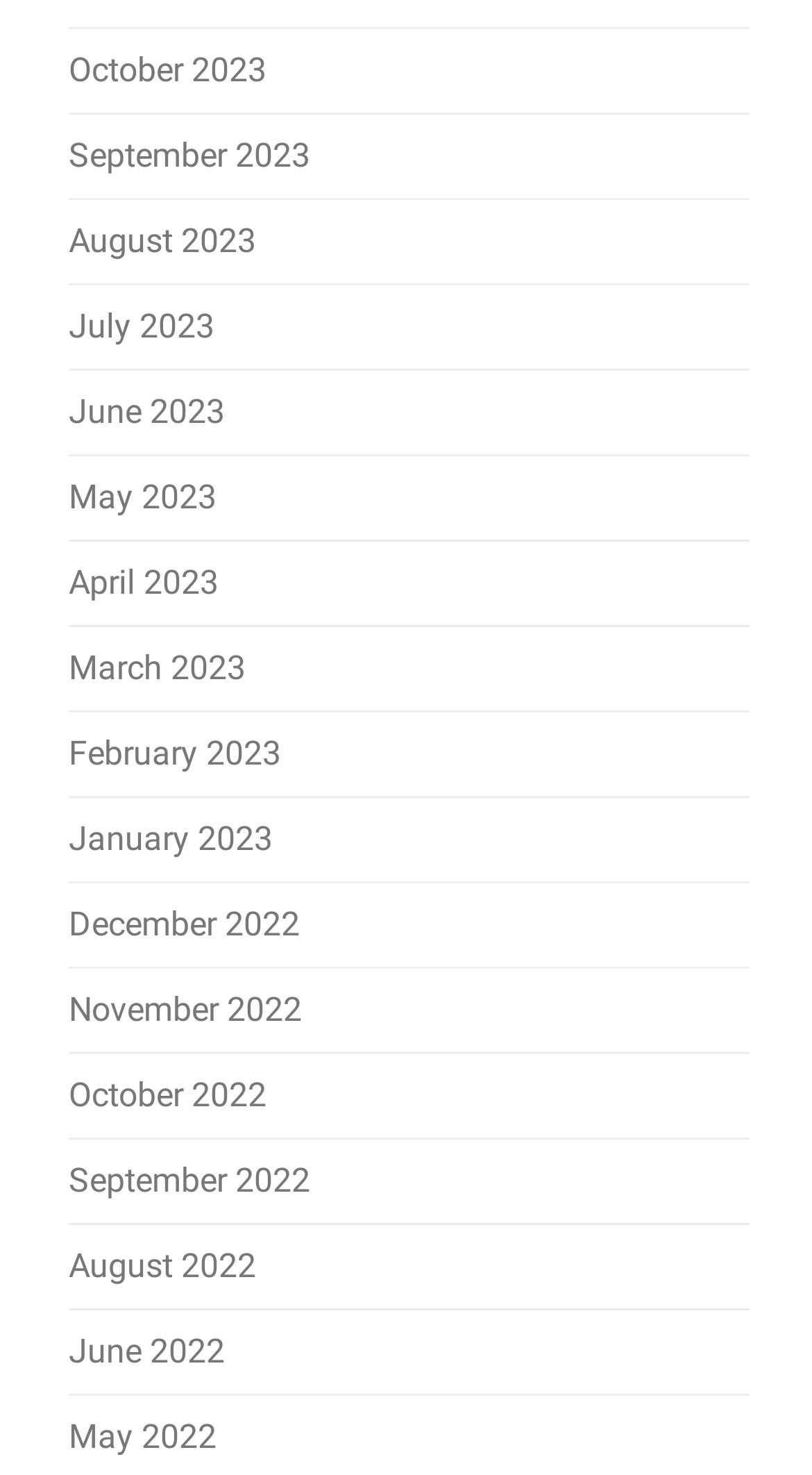Determine the bounding box coordinates of the target area to click to execute the following instruction: "view June 2023."

[0.085, 0.266, 0.277, 0.293]